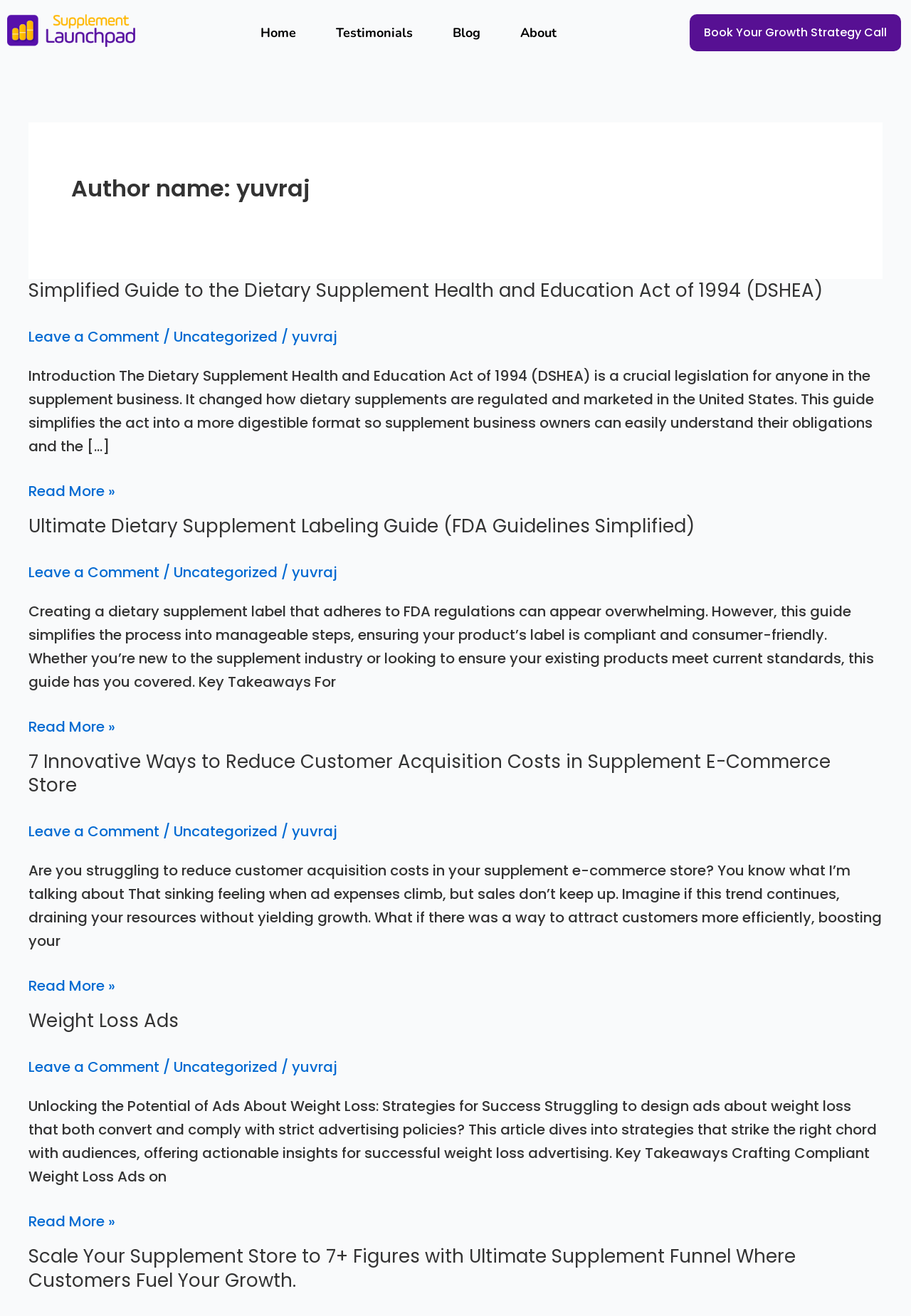Identify the bounding box coordinates of the part that should be clicked to carry out this instruction: "Book a growth strategy call".

[0.757, 0.011, 0.989, 0.039]